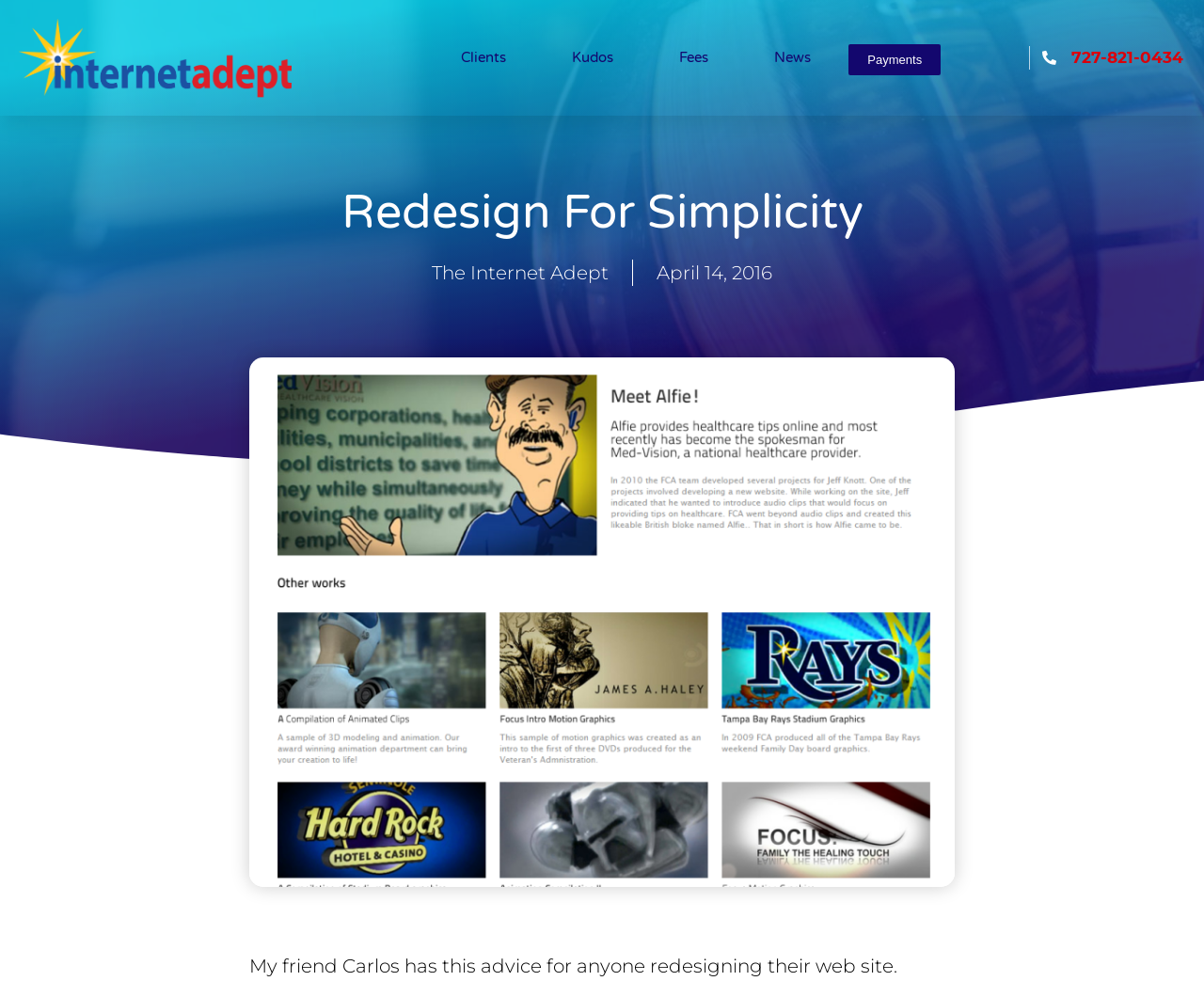Using the given element description, provide the bounding box coordinates (top-left x, top-left y, bottom-right x, bottom-right y) for the corresponding UI element in the screenshot: Payments

[0.705, 0.044, 0.781, 0.075]